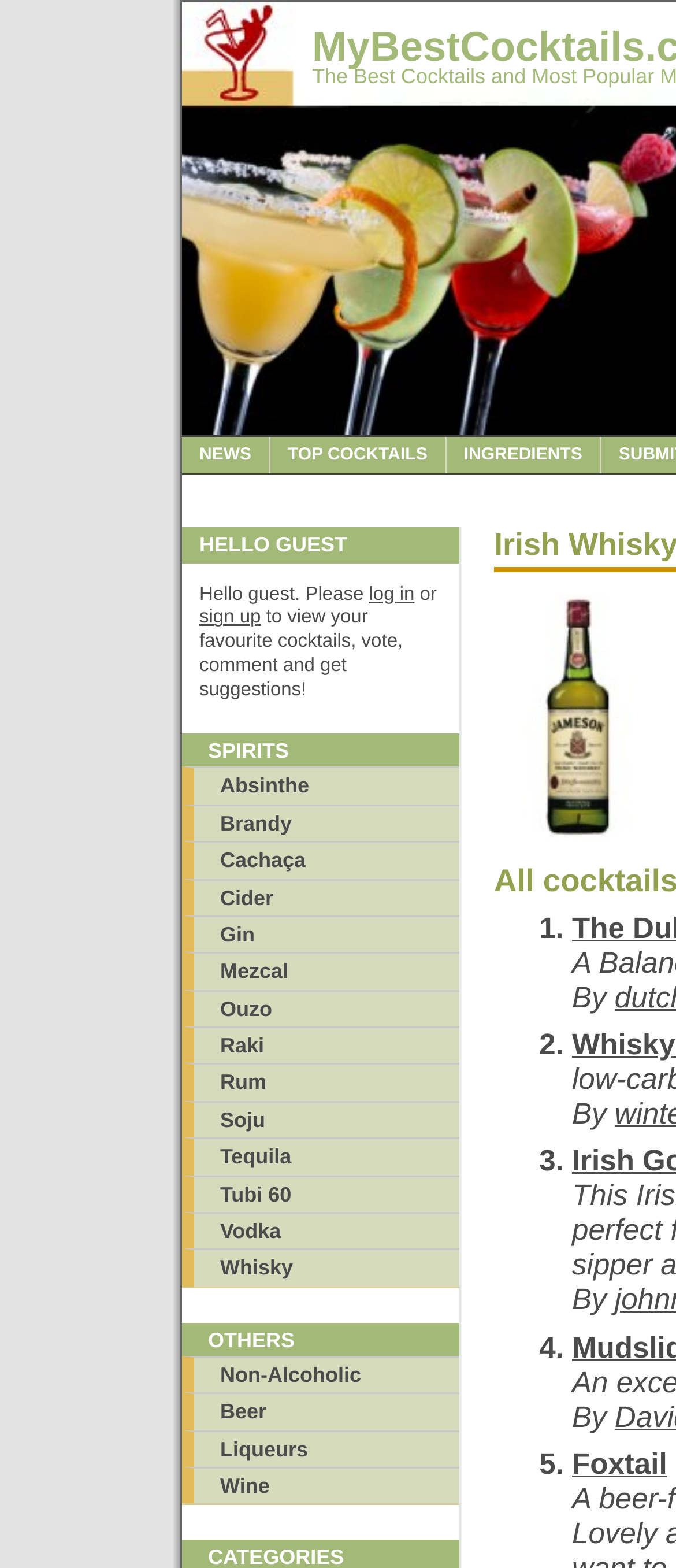Provide the bounding box coordinates of the area you need to click to execute the following instruction: "Explore Whisky".

[0.269, 0.797, 0.679, 0.82]